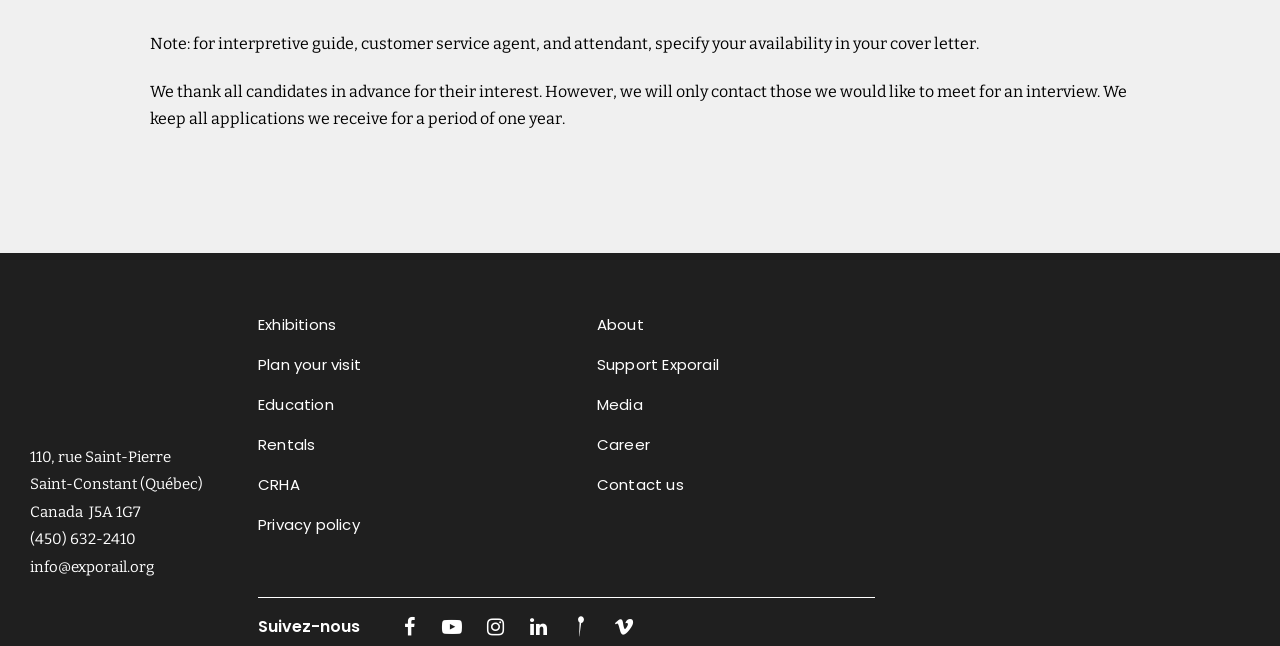Please identify the bounding box coordinates of the element that needs to be clicked to perform the following instruction: "Read about '7 places to buy vintage wallpaper'".

None